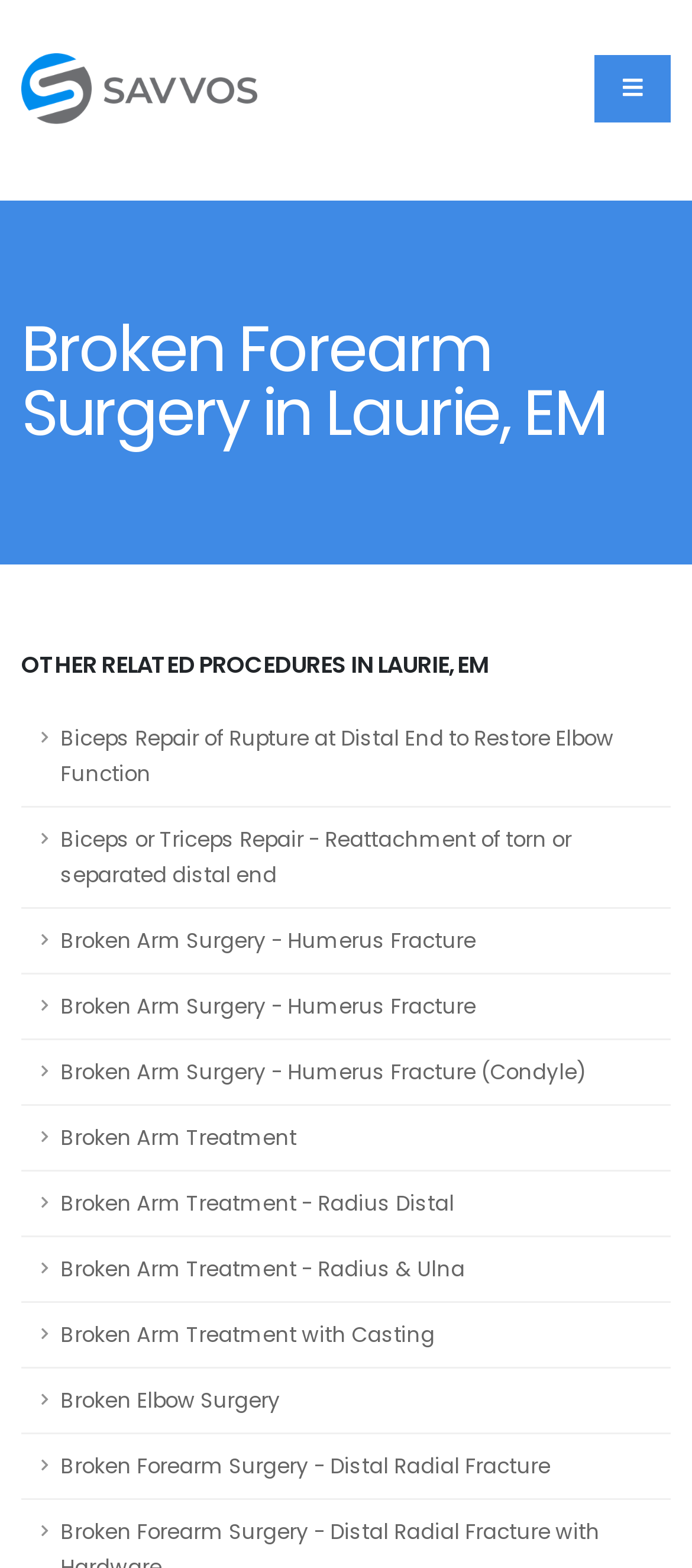What is the topic of the webpage?
By examining the image, provide a one-word or phrase answer.

Broken Forearm Surgery